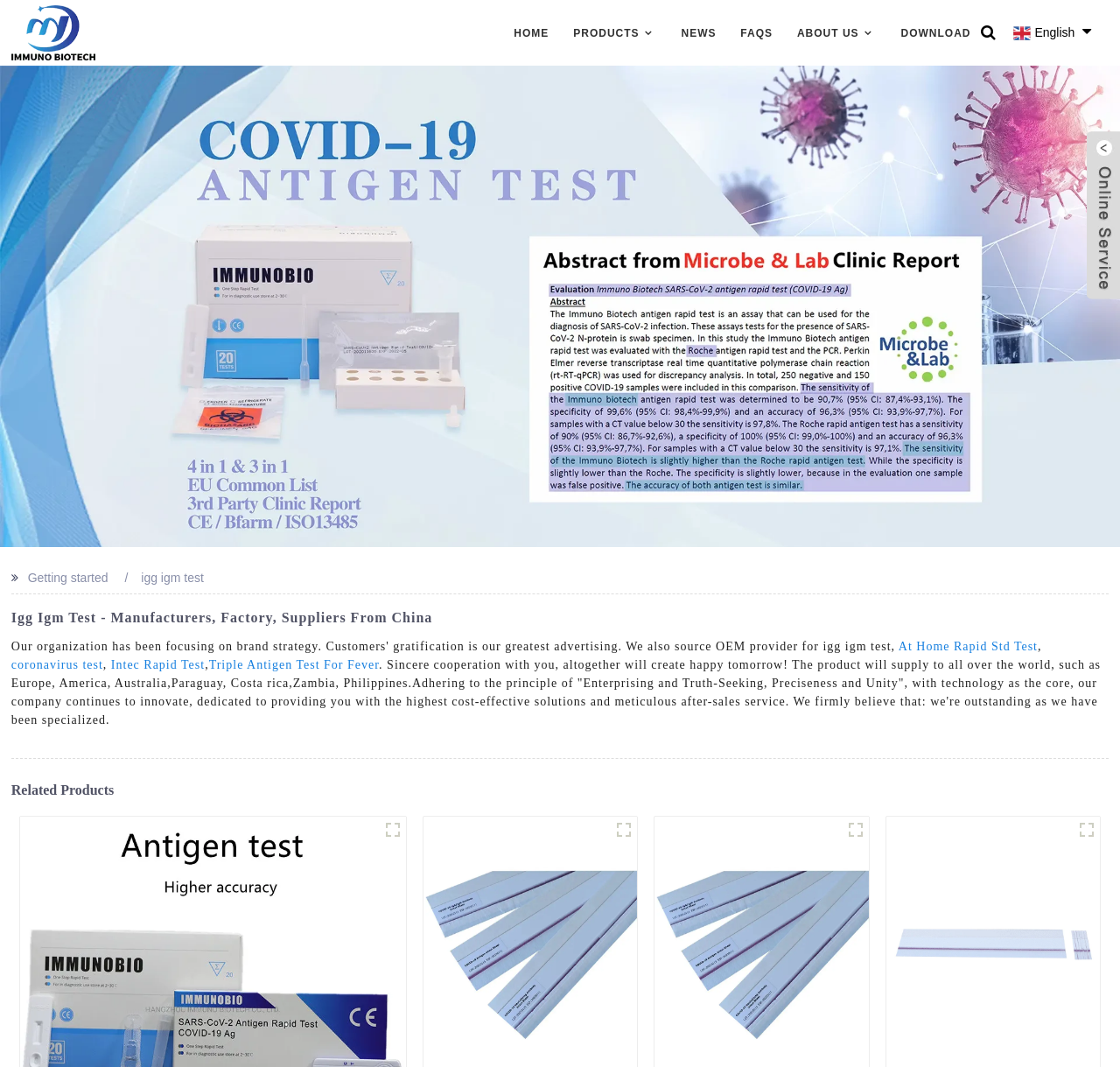Answer the question with a single word or phrase: 
How many main navigation links are there?

6